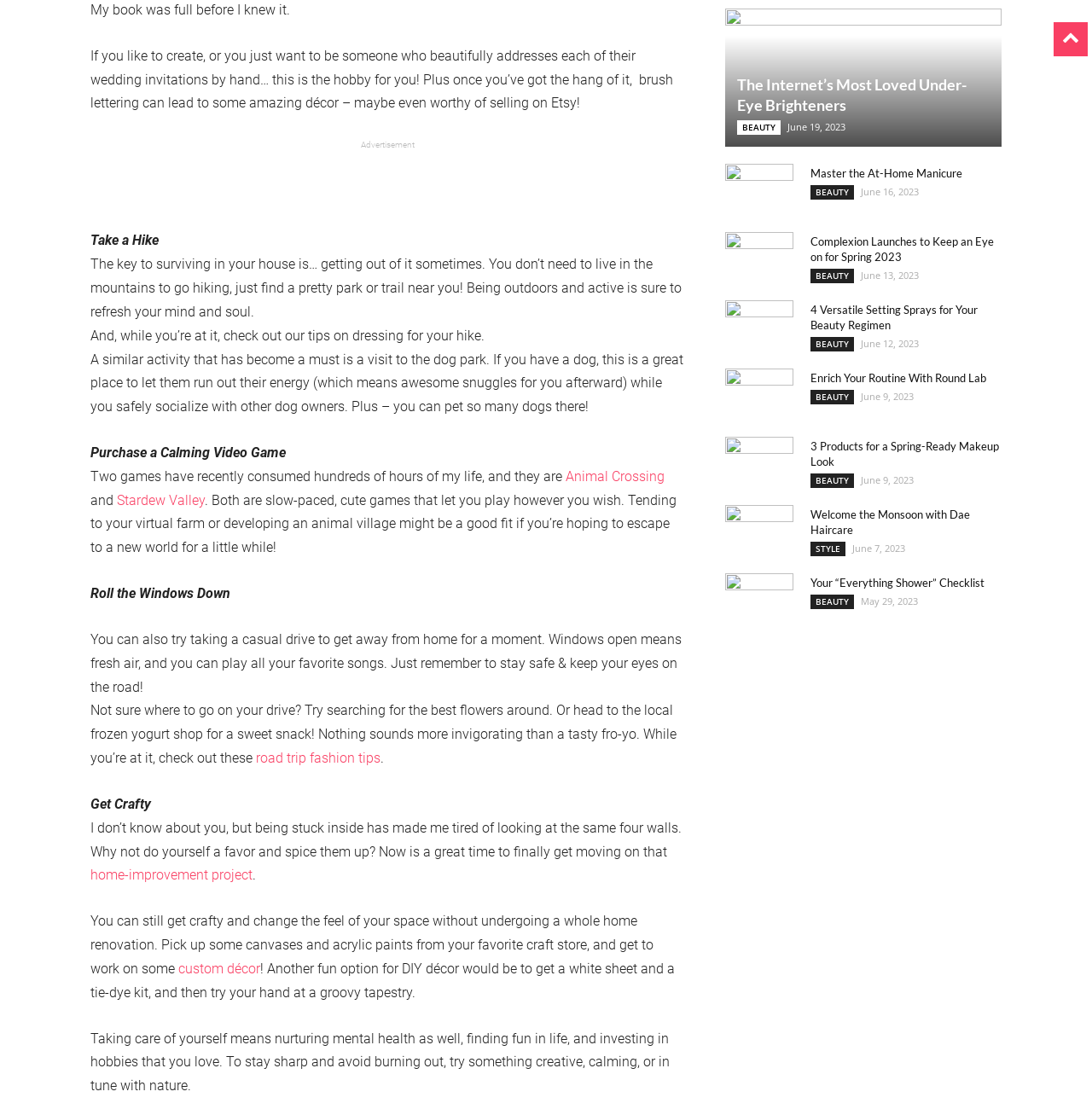Please identify the bounding box coordinates for the region that you need to click to follow this instruction: "Learn about 'home-improvement project'".

[0.083, 0.782, 0.231, 0.796]